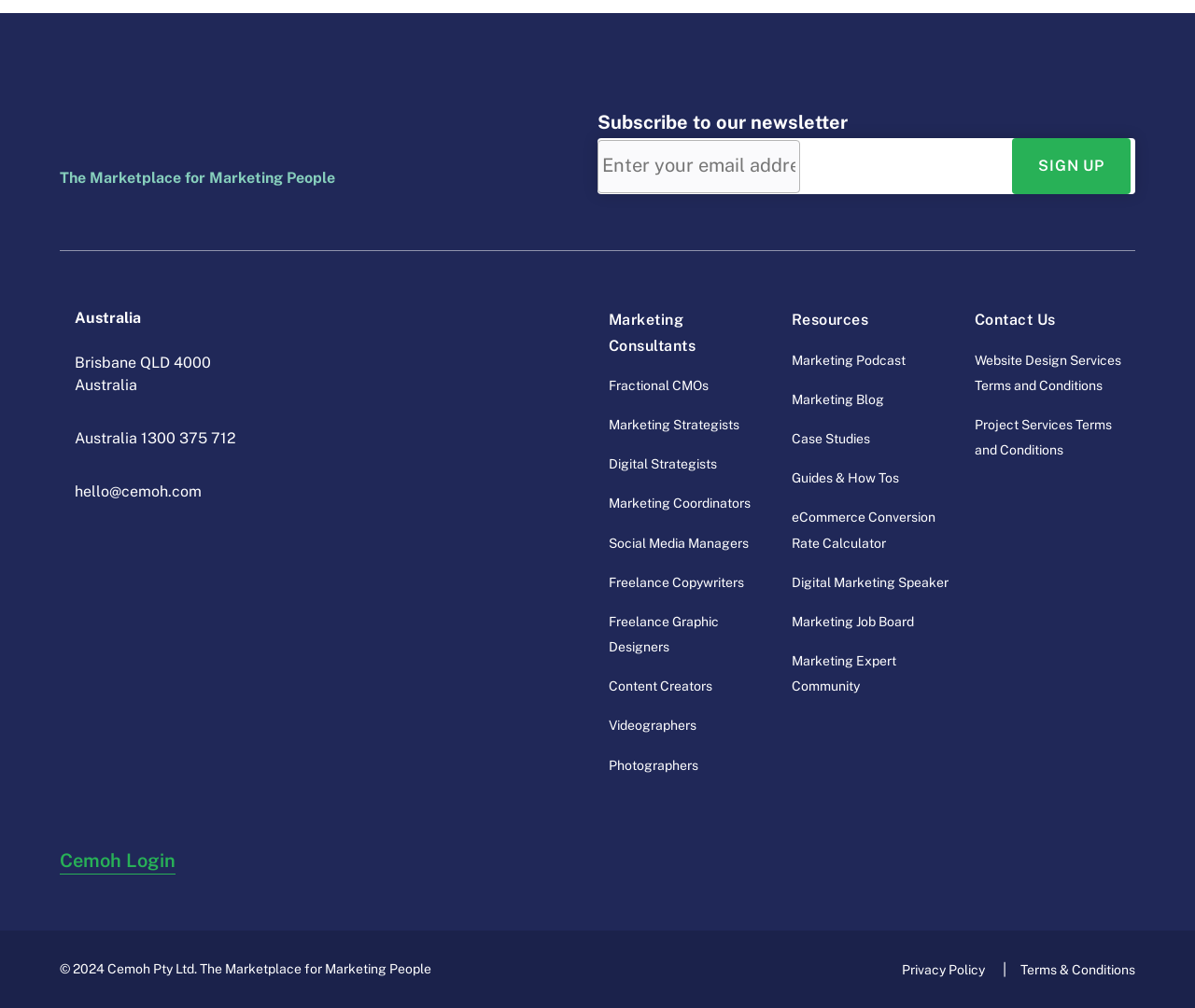How many resources are listed?
By examining the image, provide a one-word or phrase answer.

8